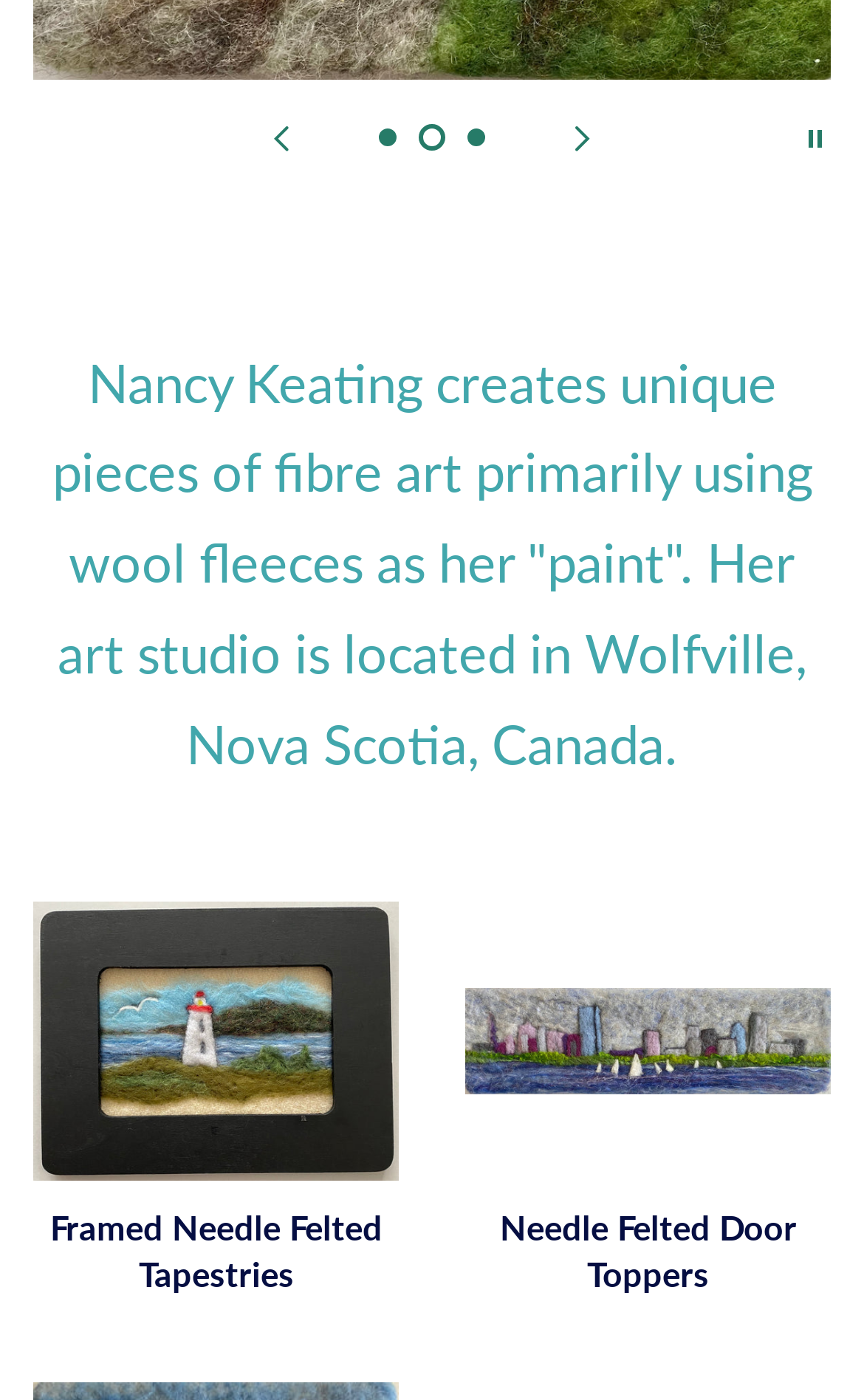How many slides are available?
Please provide a single word or phrase answer based on the image.

at least 3